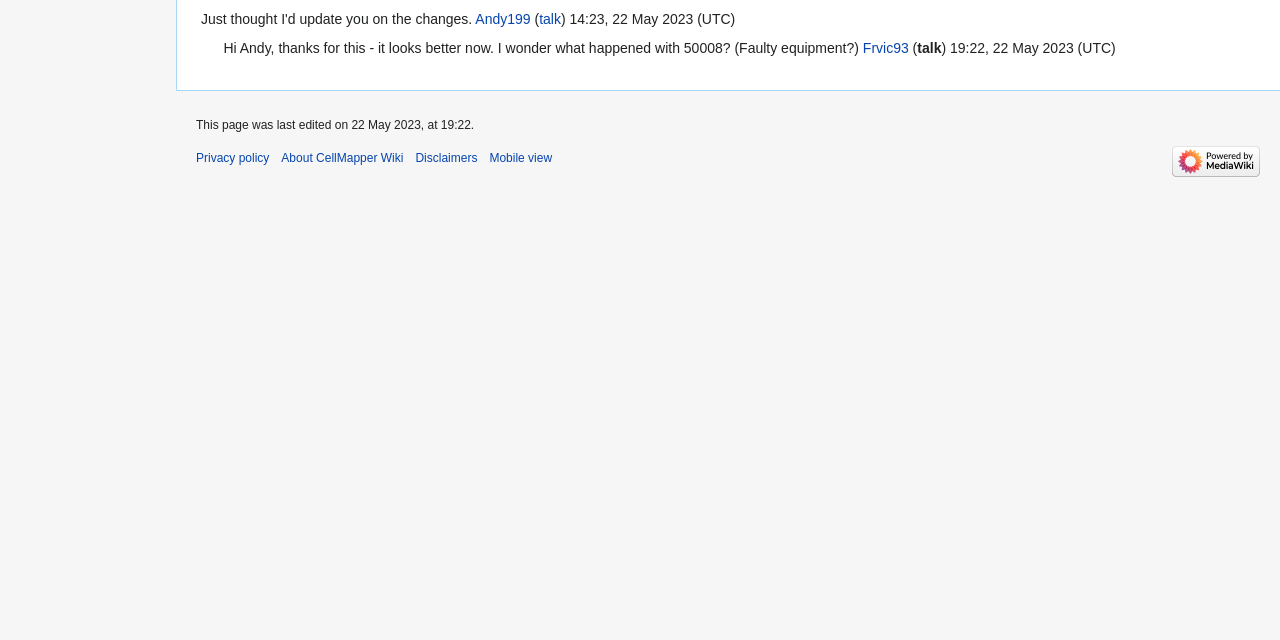Provide the bounding box coordinates of the UI element this sentence describes: "Andy199".

[0.371, 0.016, 0.415, 0.041]